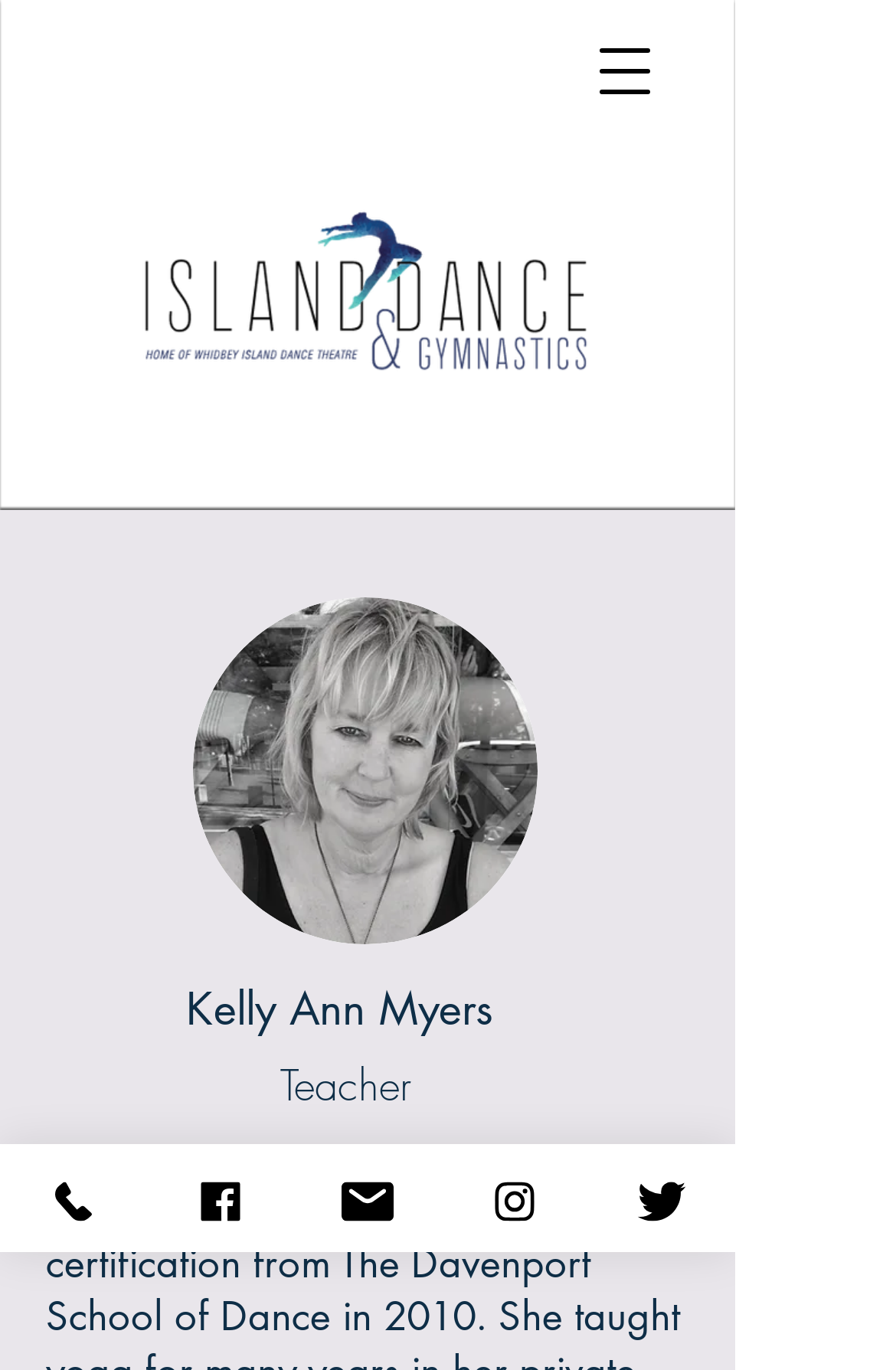What is the name of the dance studio?
Craft a detailed and extensive response to the question.

Based on the webpage, I can see that the generic element 'Island Dance Studio and Gymnastics Whidbey Island WA Dance Classes' is a prominent element on the page, and it is likely to be the name of the dance studio.